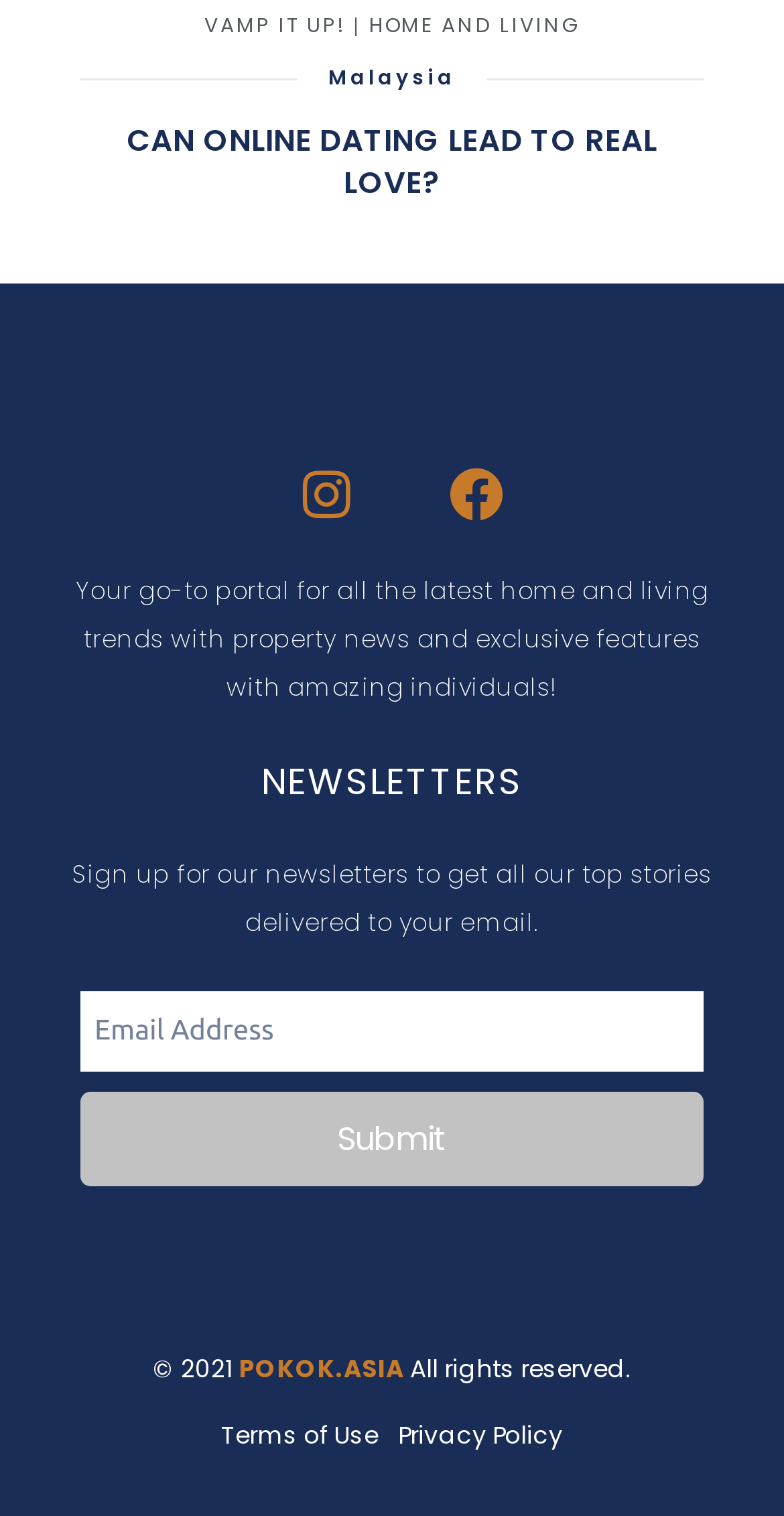Using the format (top-left x, top-left y, bottom-right x, bottom-right y), provide the bounding box coordinates for the described UI element. All values should be floating point numbers between 0 and 1: Privacy Policy

[0.495, 0.933, 0.731, 0.96]